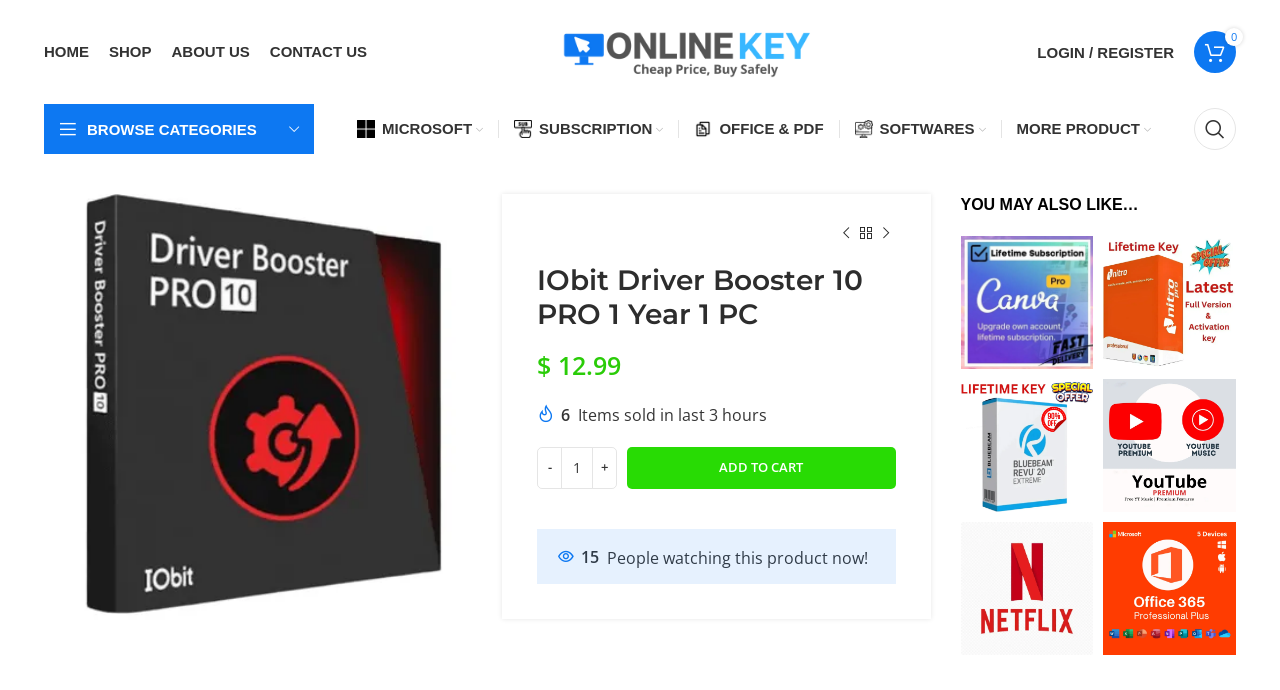What is the category of the product 'Microsoft Office 365 Professional Plus 1-Year 5 Device'?
Look at the image and answer with only one word or phrase.

SOFTWARES